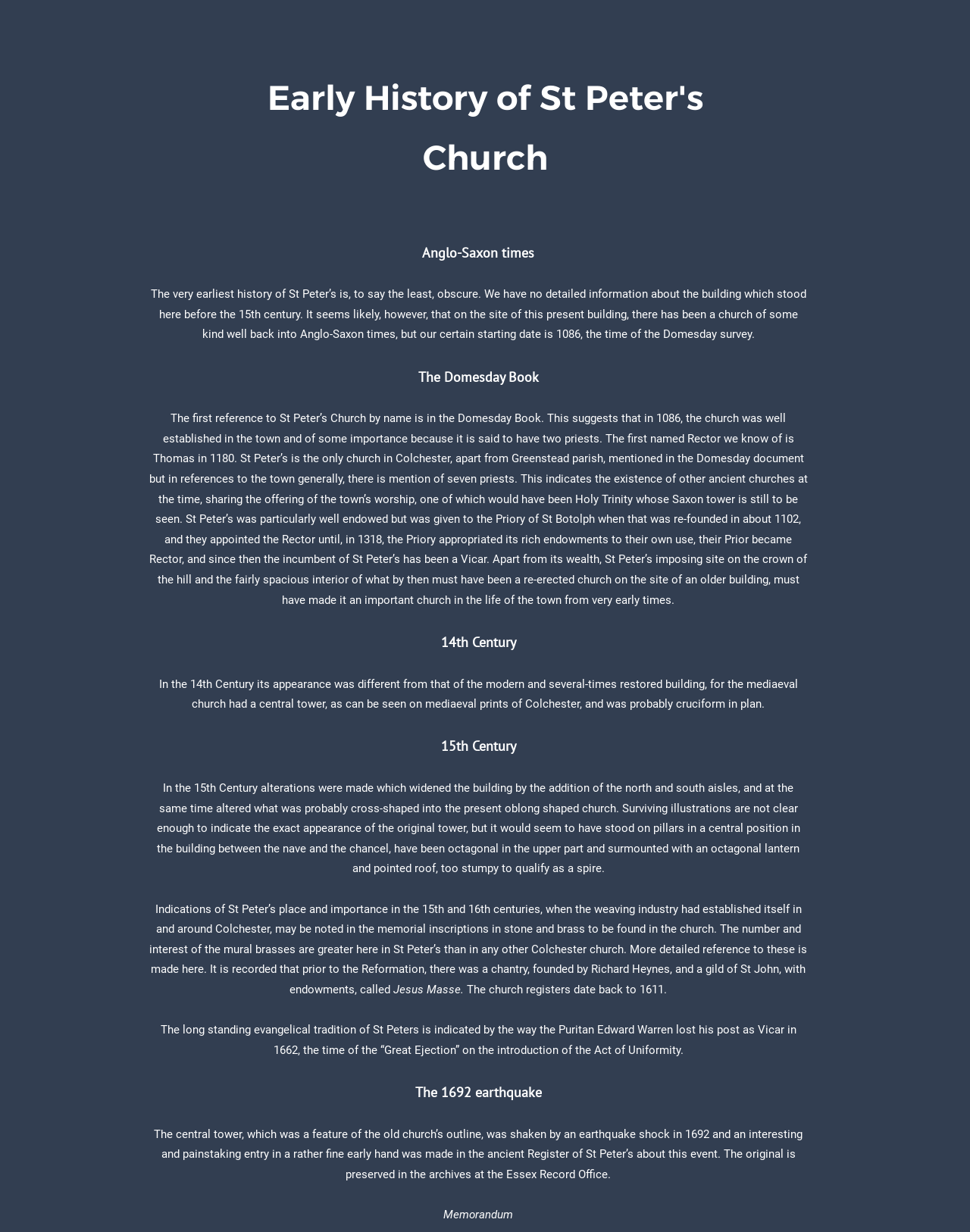With reference to the screenshot, provide a detailed response to the question below:
What is the name of the book that mentions St Peter's Church by name?

I read the text and found that the first reference to St Peter's Church by name is in the Domesday Book.